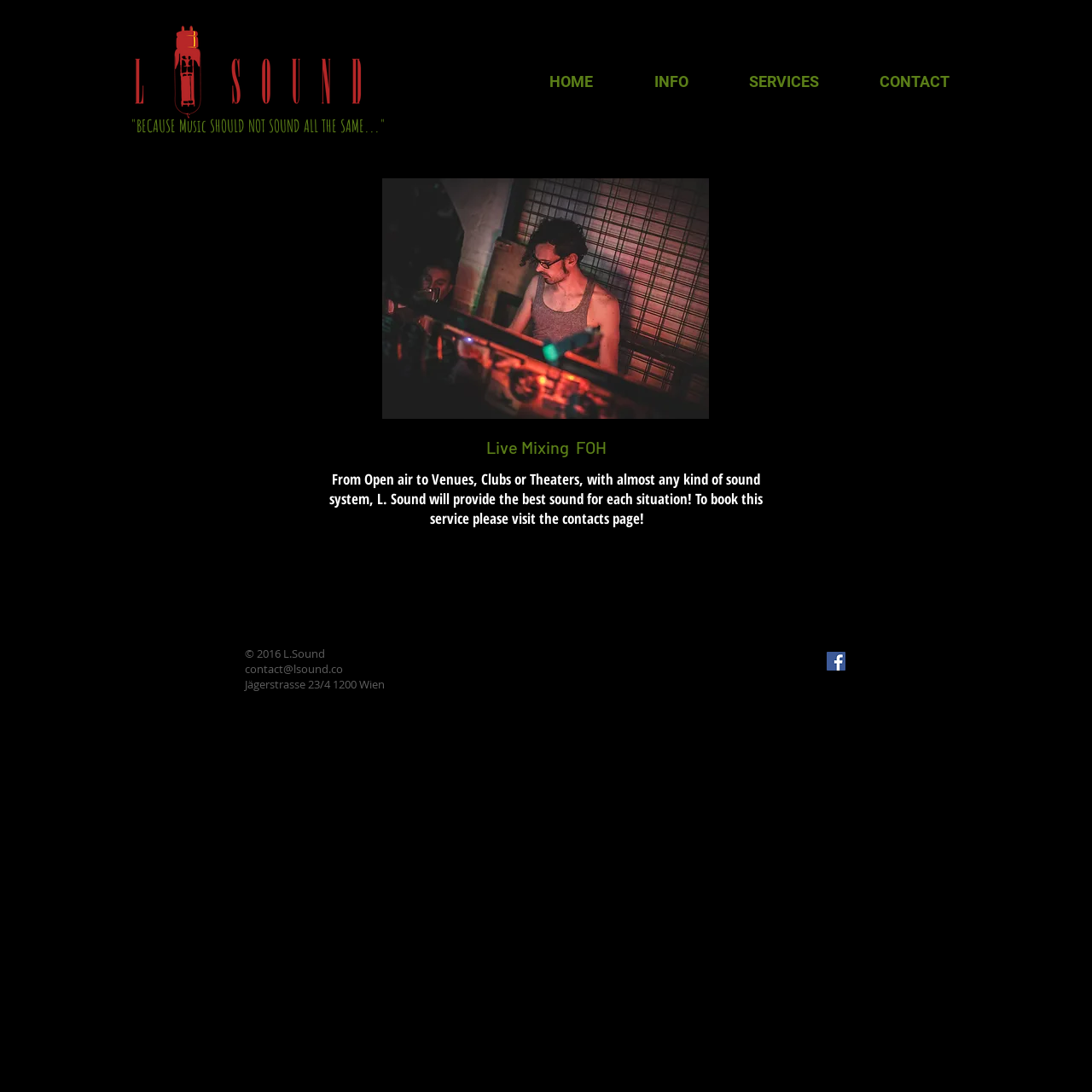Provide your answer in a single word or phrase: 
What service does L. Sound provide?

Live Mixing FOH